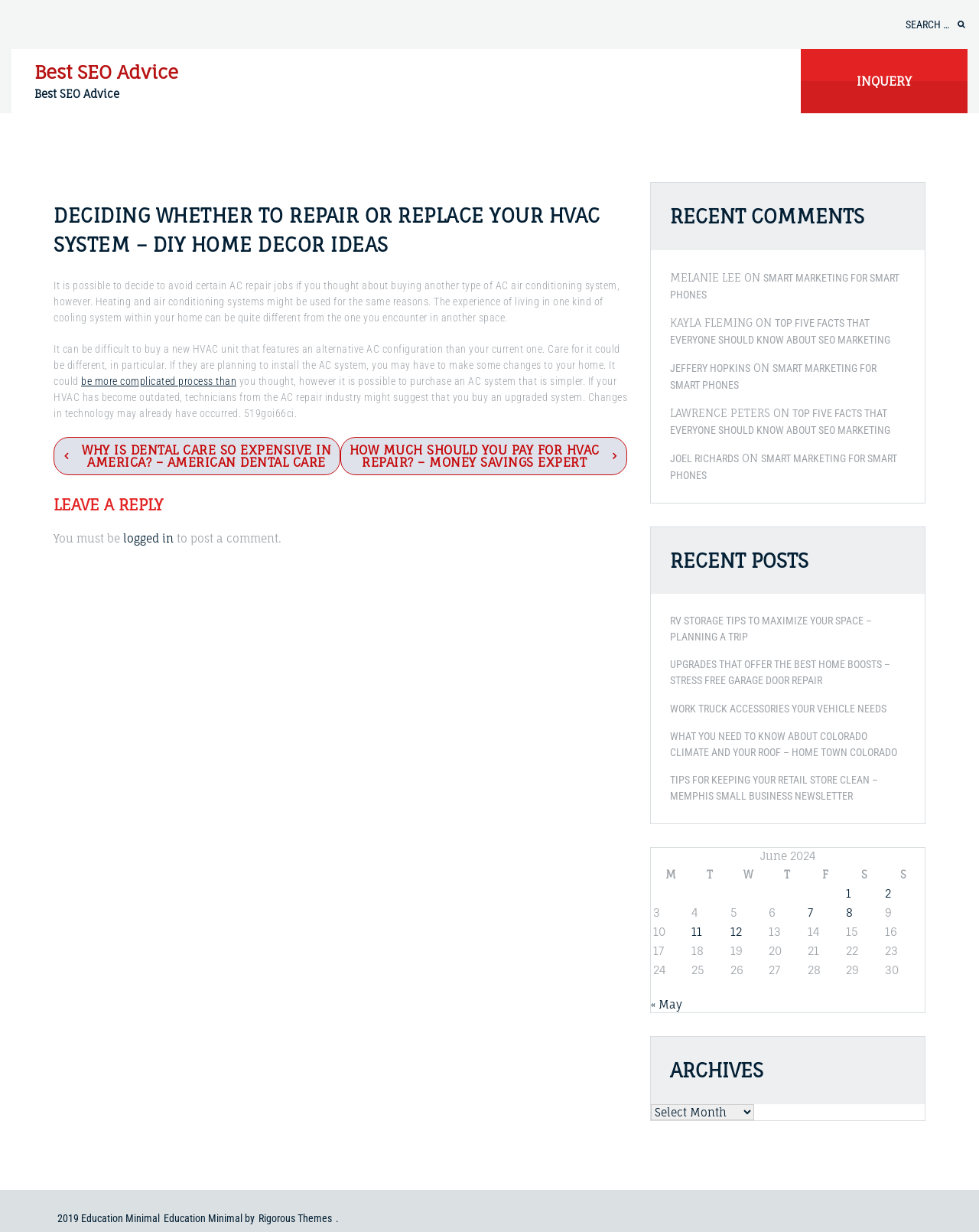Select the bounding box coordinates of the element I need to click to carry out the following instruction: "Check the calendar for June 2024".

[0.665, 0.688, 0.945, 0.796]